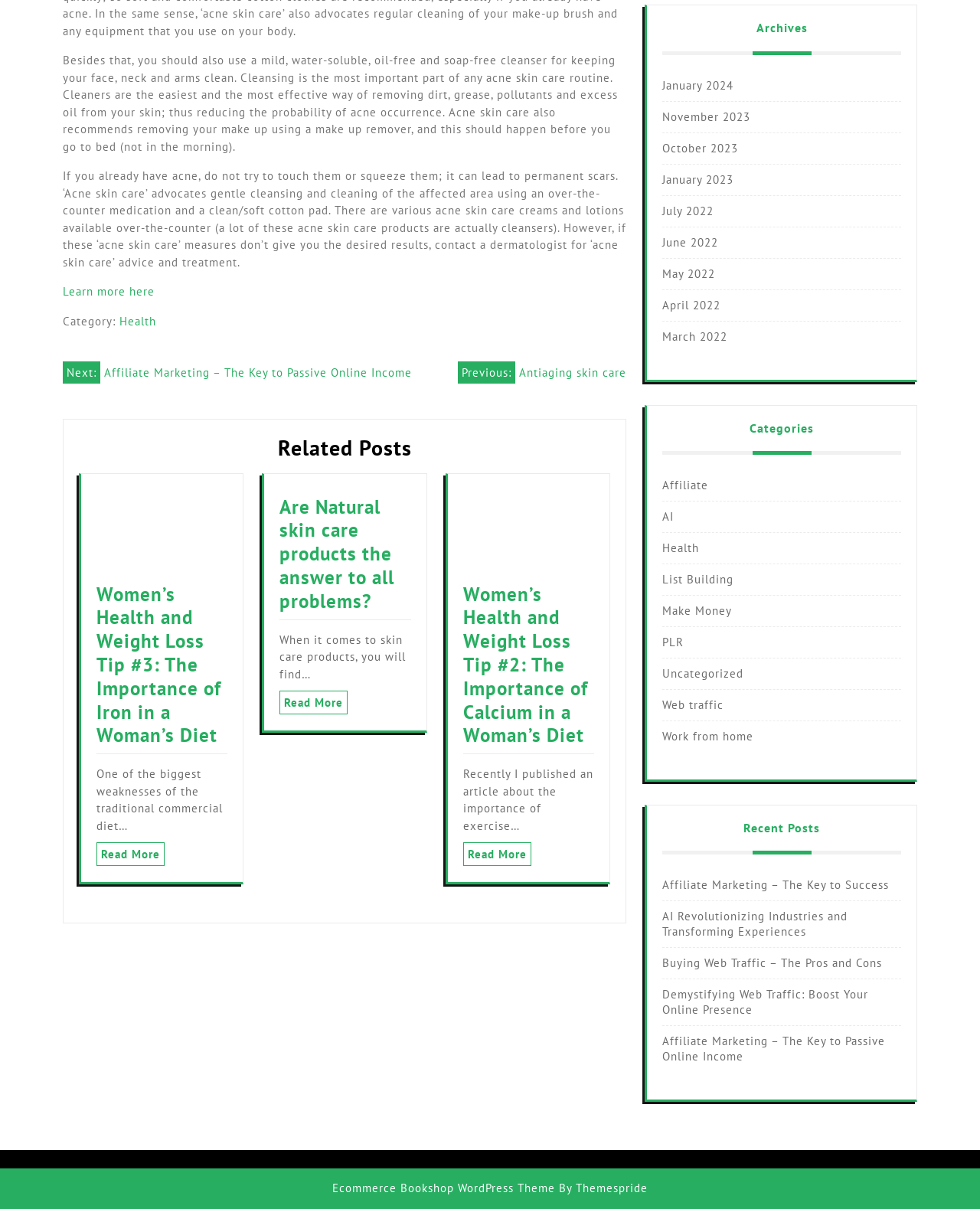Predict the bounding box coordinates for the UI element described as: "Previous: Antiaging skin care". The coordinates should be four float numbers between 0 and 1, presented as [left, top, right, bottom].

[0.467, 0.299, 0.639, 0.318]